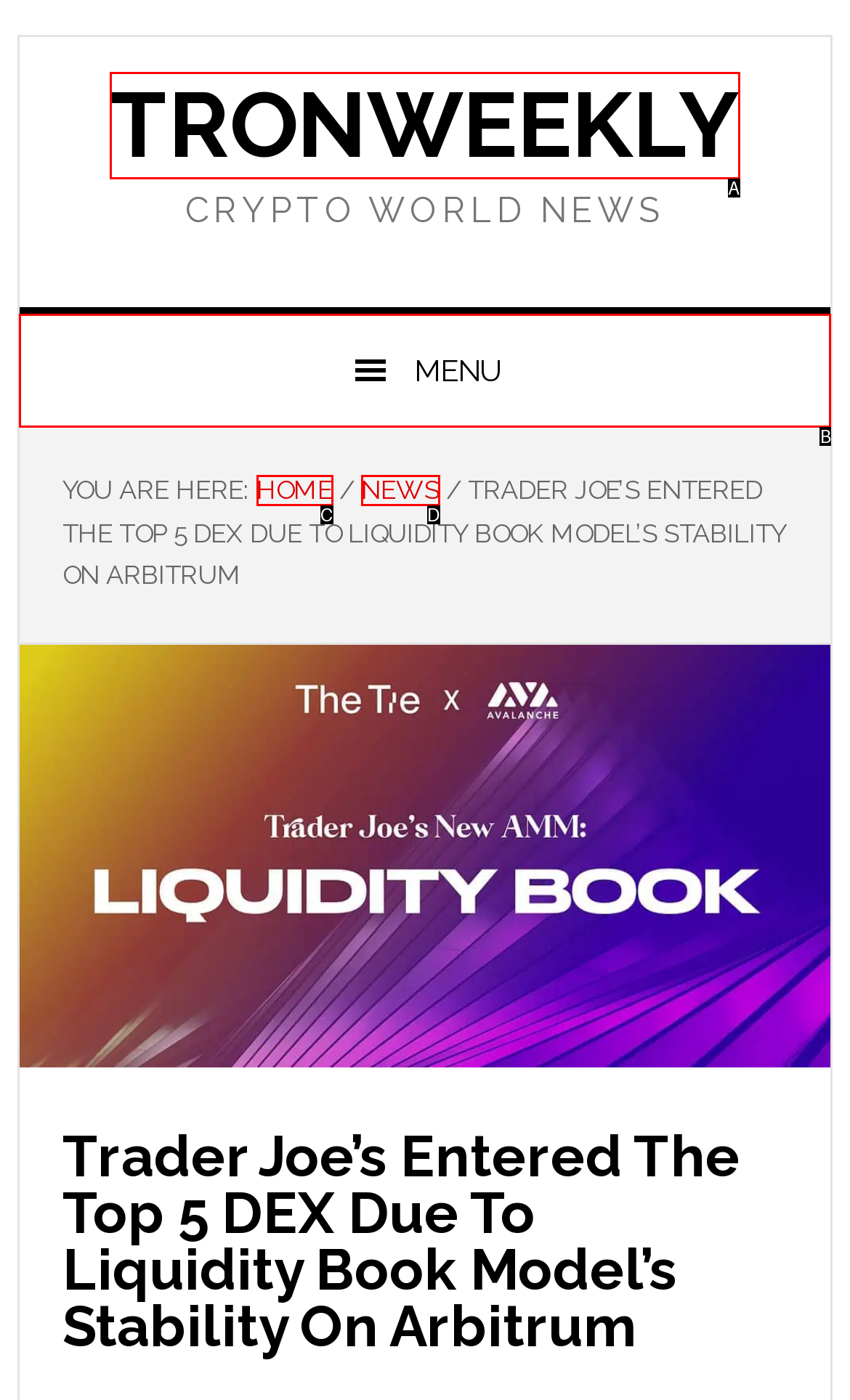From the given options, find the HTML element that fits the description: News. Reply with the letter of the chosen element.

D